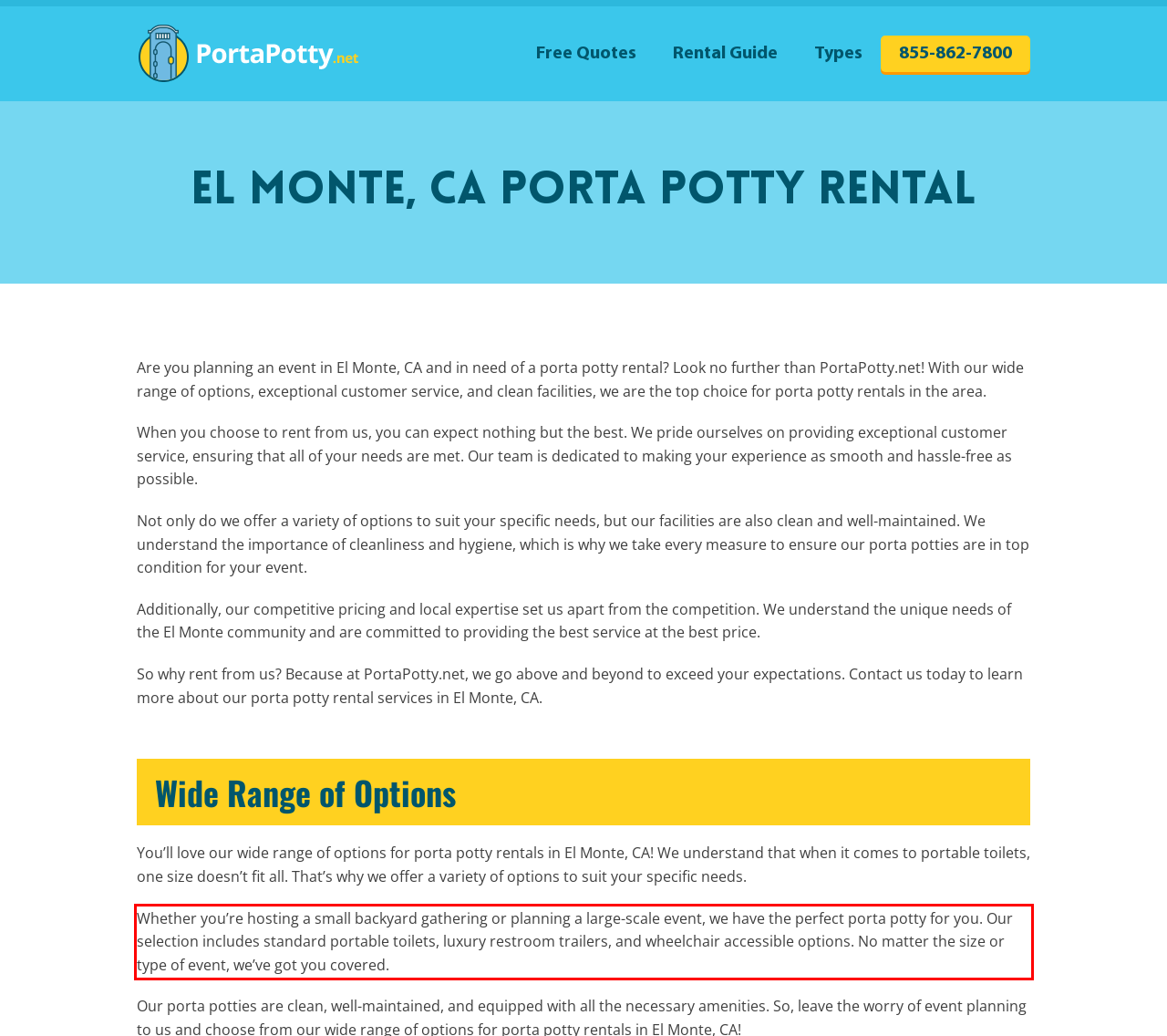Extract and provide the text found inside the red rectangle in the screenshot of the webpage.

Whether you’re hosting a small backyard gathering or planning a large-scale event, we have the perfect porta potty for you. Our selection includes standard portable toilets, luxury restroom trailers, and wheelchair accessible options. No matter the size or type of event, we’ve got you covered.